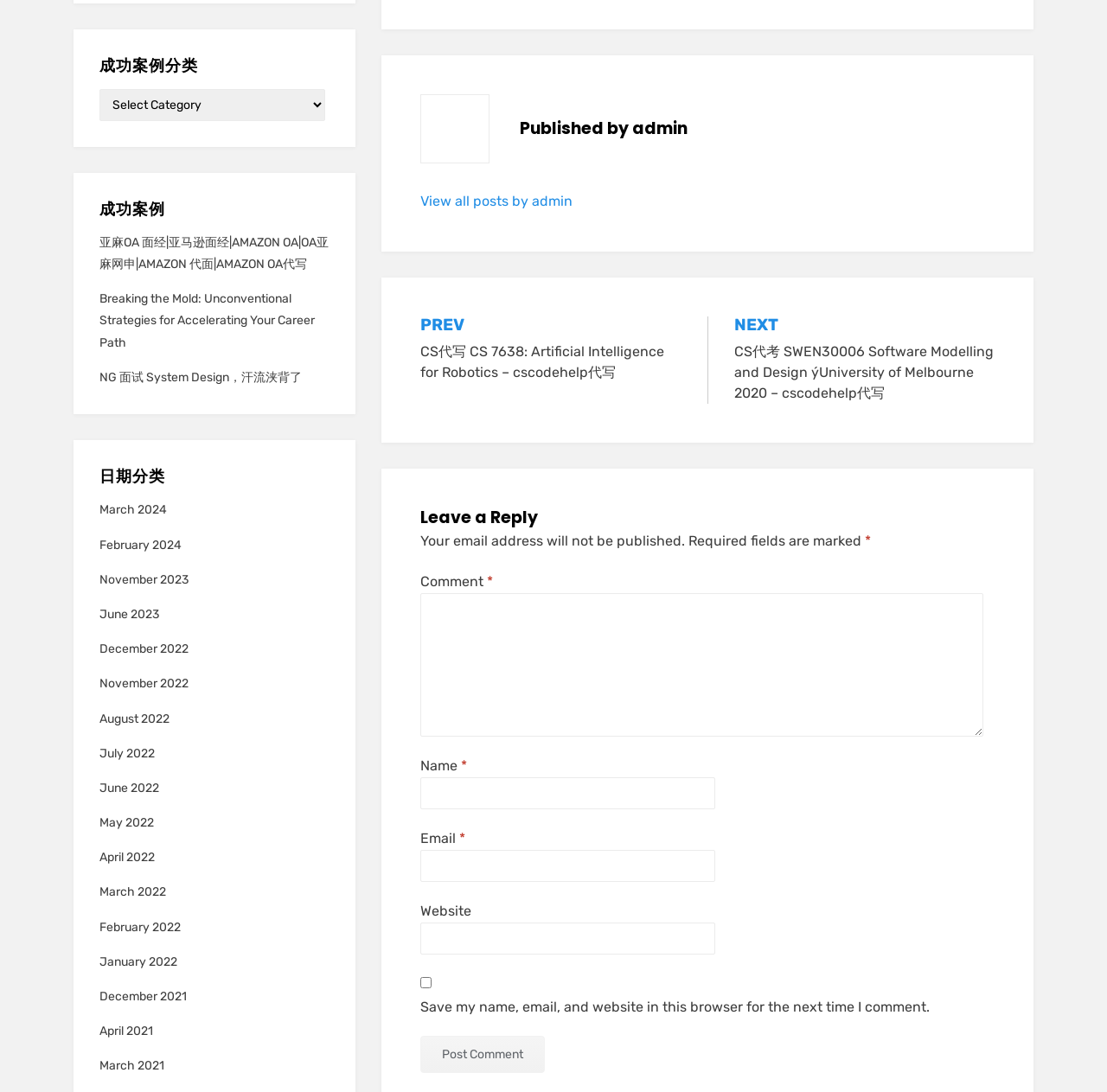What is the earliest date category in the '日期分类' section?
Give a single word or phrase as your answer by examining the image.

April 2021